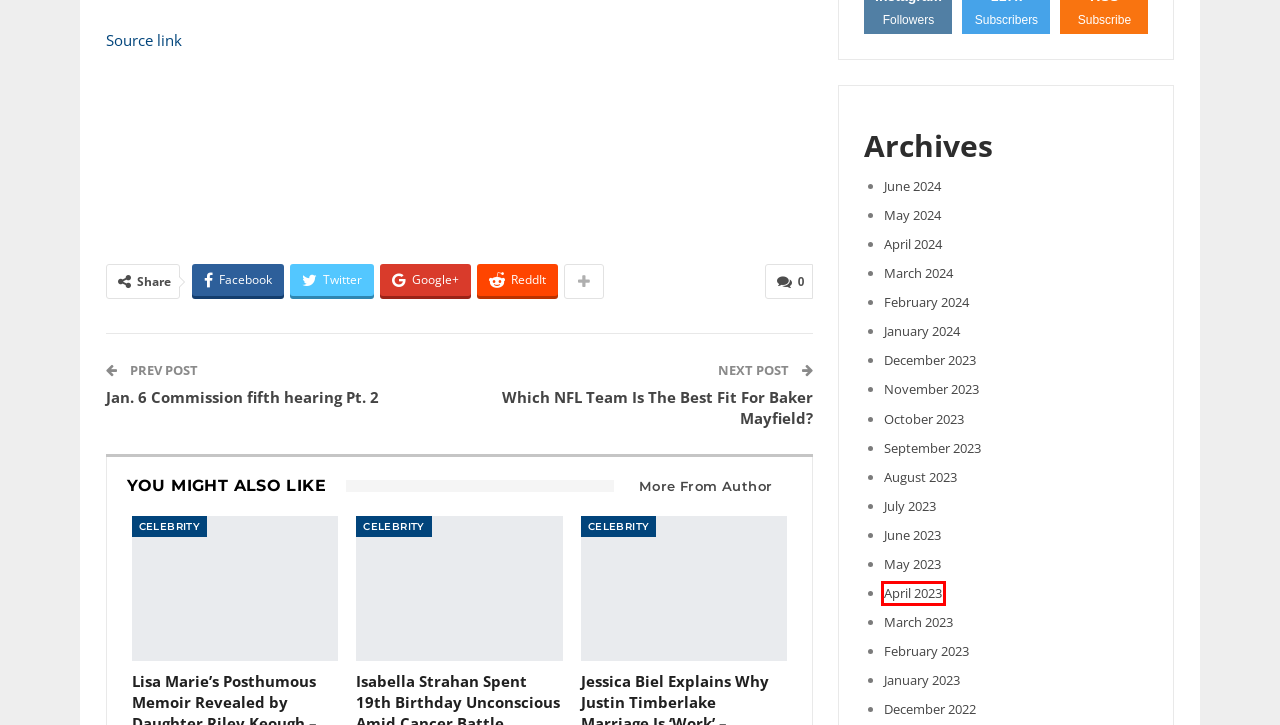You see a screenshot of a webpage with a red bounding box surrounding an element. Pick the webpage description that most accurately represents the new webpage after interacting with the element in the red bounding box. The options are:
A. June 2024 - Louisiana Digital News
B. August 2023 - Louisiana Digital News
C. May 2023 - Louisiana Digital News
D. April 2023 - Louisiana Digital News
E. Jan. 6 Commission fifth hearing Pt. 2 - Louisiana Digital News
F. July 2023 - Louisiana Digital News
G. November 2023 - Louisiana Digital News
H. June 2023 - Louisiana Digital News

D